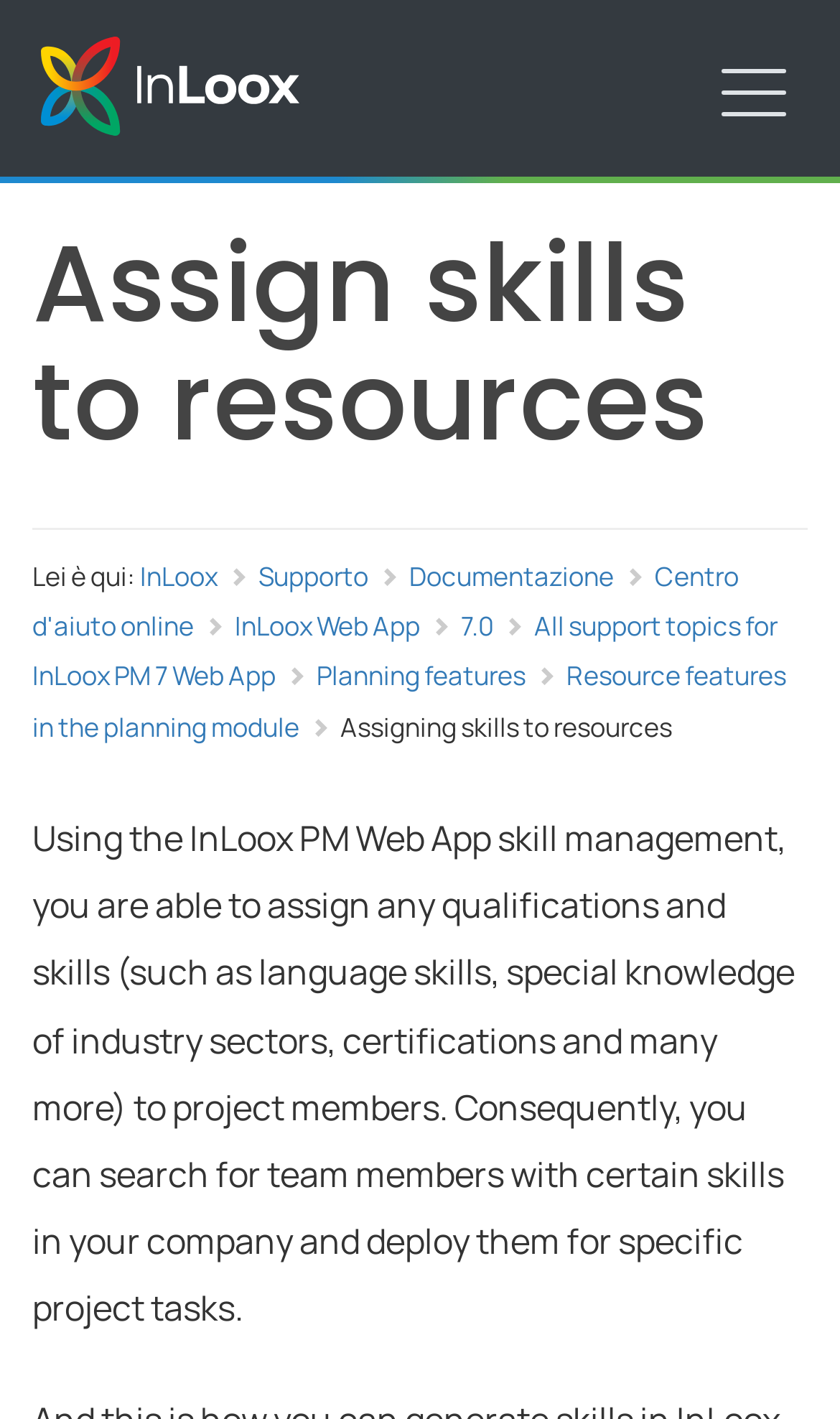Please mark the bounding box coordinates of the area that should be clicked to carry out the instruction: "Navigate to support page".

[0.821, 0.023, 0.962, 0.123]